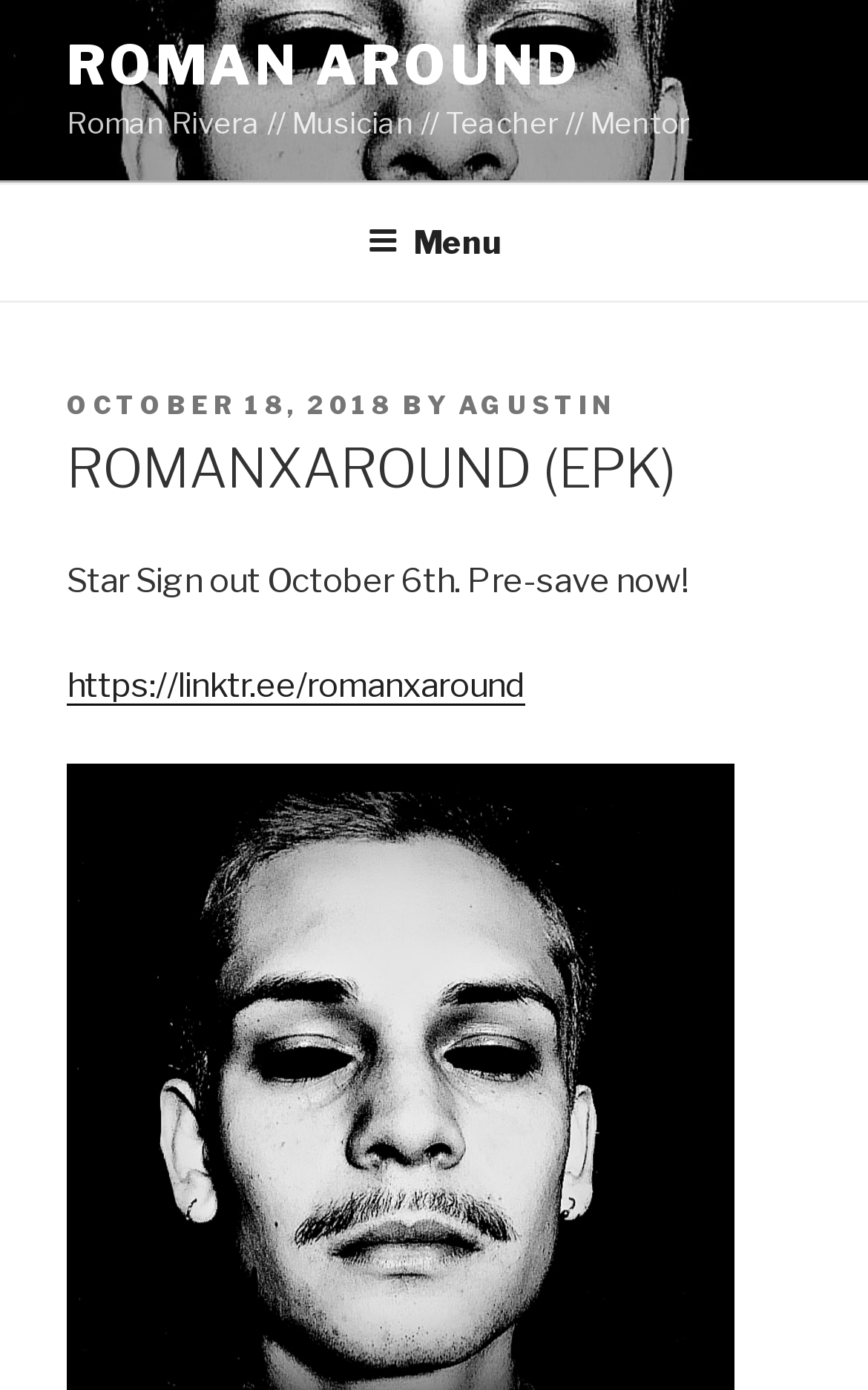Using the provided element description: "Roman Around", determine the bounding box coordinates of the corresponding UI element in the screenshot.

[0.077, 0.024, 0.669, 0.07]